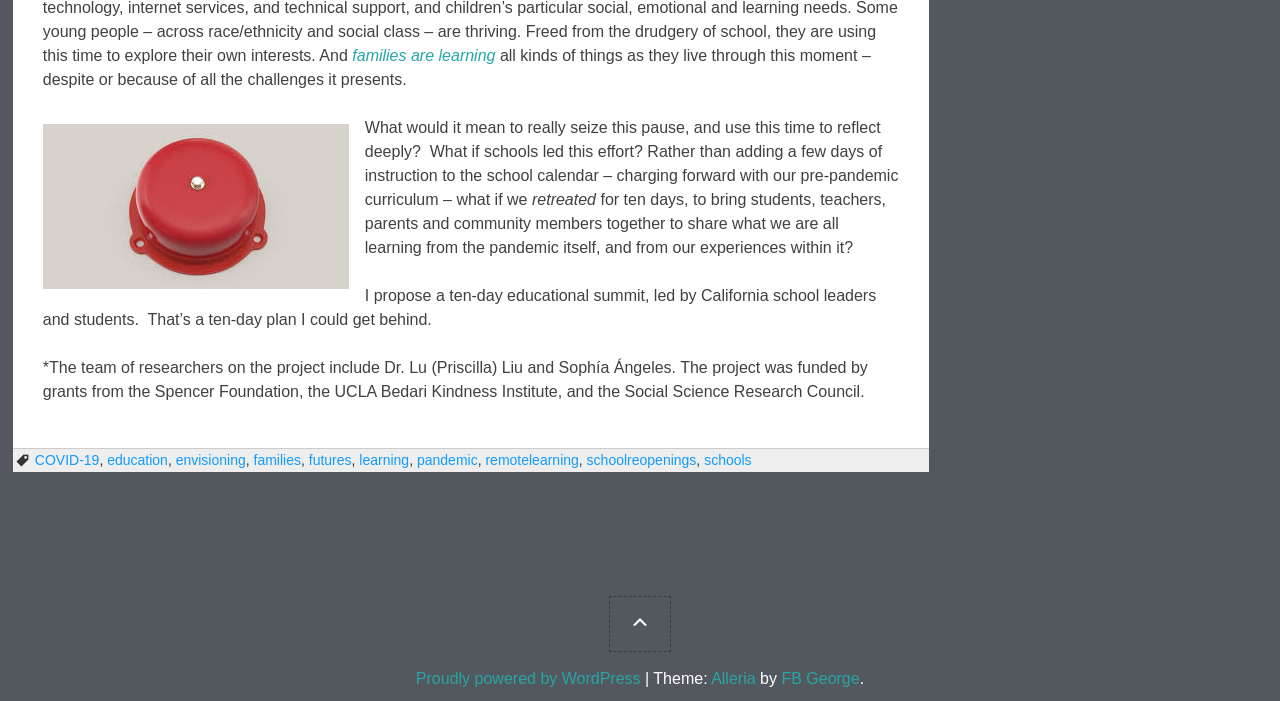Answer the question below in one word or phrase:
Who are the researchers involved in the project?

Dr. Lu and Sophía Ángeles